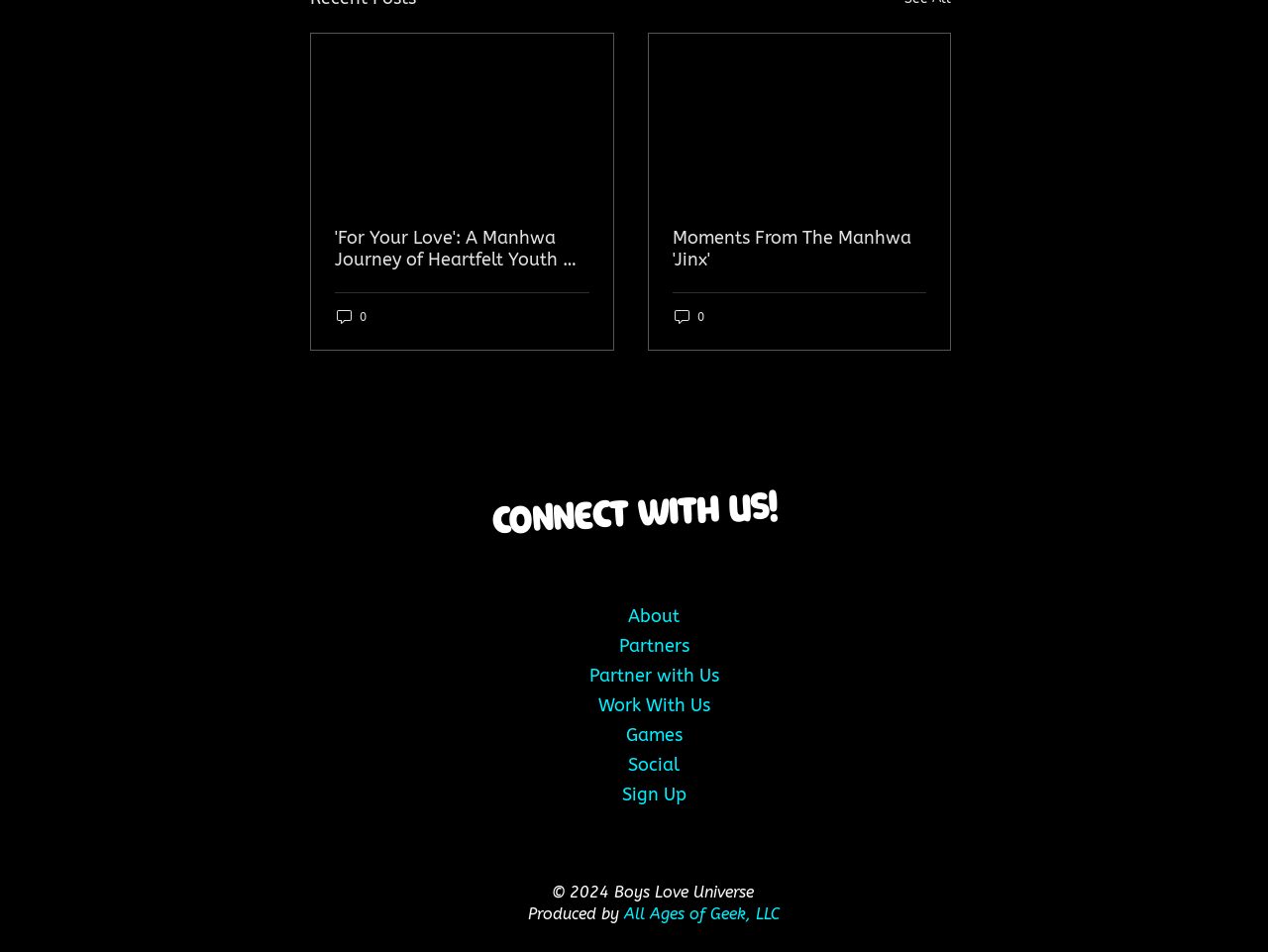What is the name of the website?
Please answer the question with a detailed response using the information from the screenshot.

The image with the bounding box coordinates [0.346, 0.501, 0.477, 0.675] has the text 'Boys Love Universe Arrow', which suggests that 'Boys Love Universe' is the name of the website.